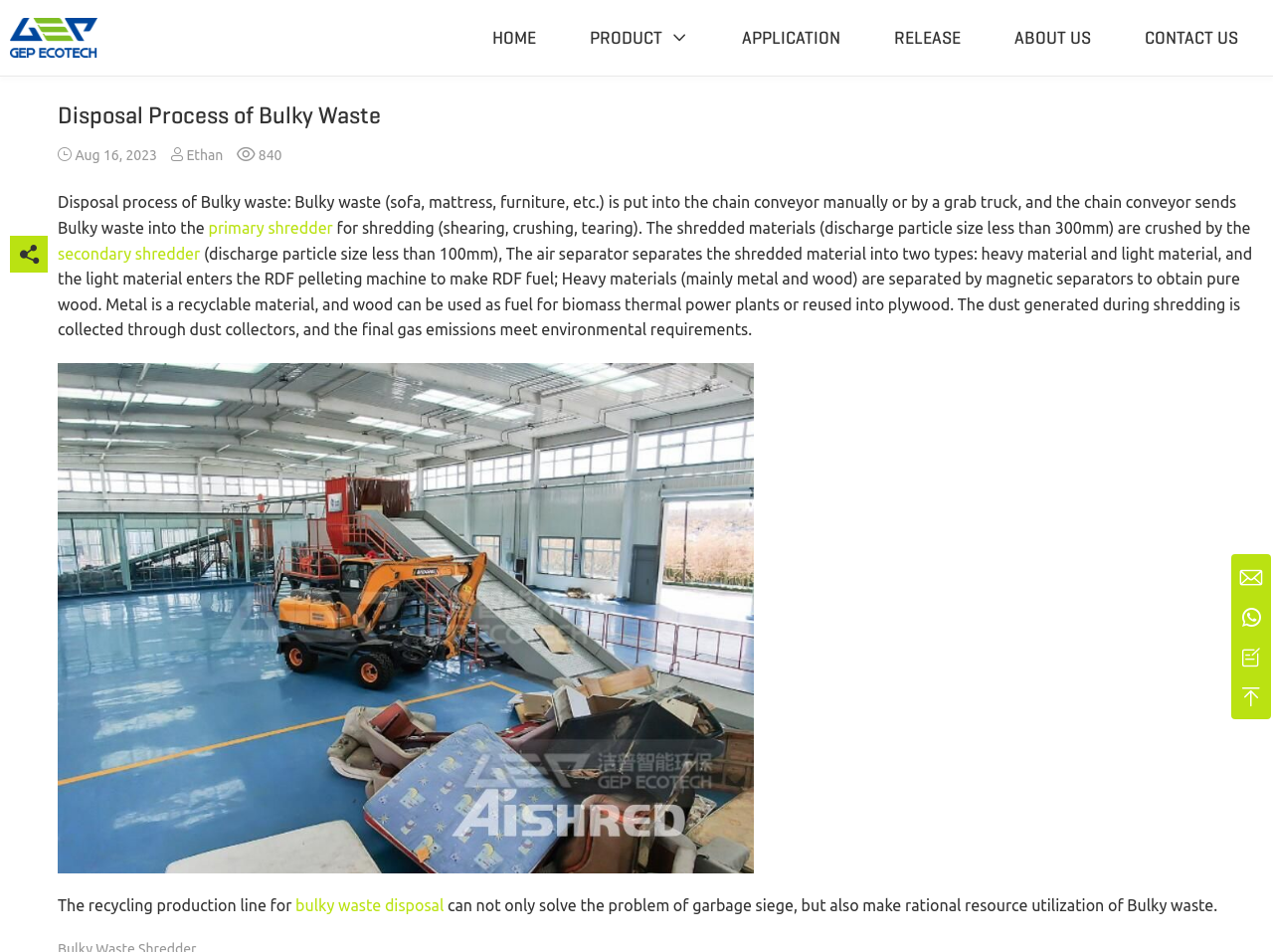Summarize the webpage in an elaborate manner.

The webpage is about the disposal process of bulky waste, specifically focusing on the machinery and equipment used in the process. At the top left corner, there is a logo of GEP ECOTECH, and next to it, there are navigation links to HOME, PRODUCT, APPLICATION, RELEASE, ABOUT US, and CONTACT US.

Below the navigation links, there are four sections of description lists, each containing several links to different types of machinery, including shredder machines, crusher machines, granulator machines, and complete plants. Each link is accompanied by a brief description of the machine.

On the right side of the page, there is a heading that reads "Disposal Process of Bulky Waste" in a larger font. Below the heading, there is a paragraph of text that explains the disposal process, mentioning that bulky waste is put into a chain conveyor and then sent to a primary shredder for shredding. The shredded materials are then crushed by a secondary shredder.

There are also some additional text elements on the page, including a date "Aug 16, 2023", a name "Ethan", and a number "840", but their context is not clear.

Overall, the webpage appears to be a product catalog or a informational page about bulky waste disposal machinery and equipment.